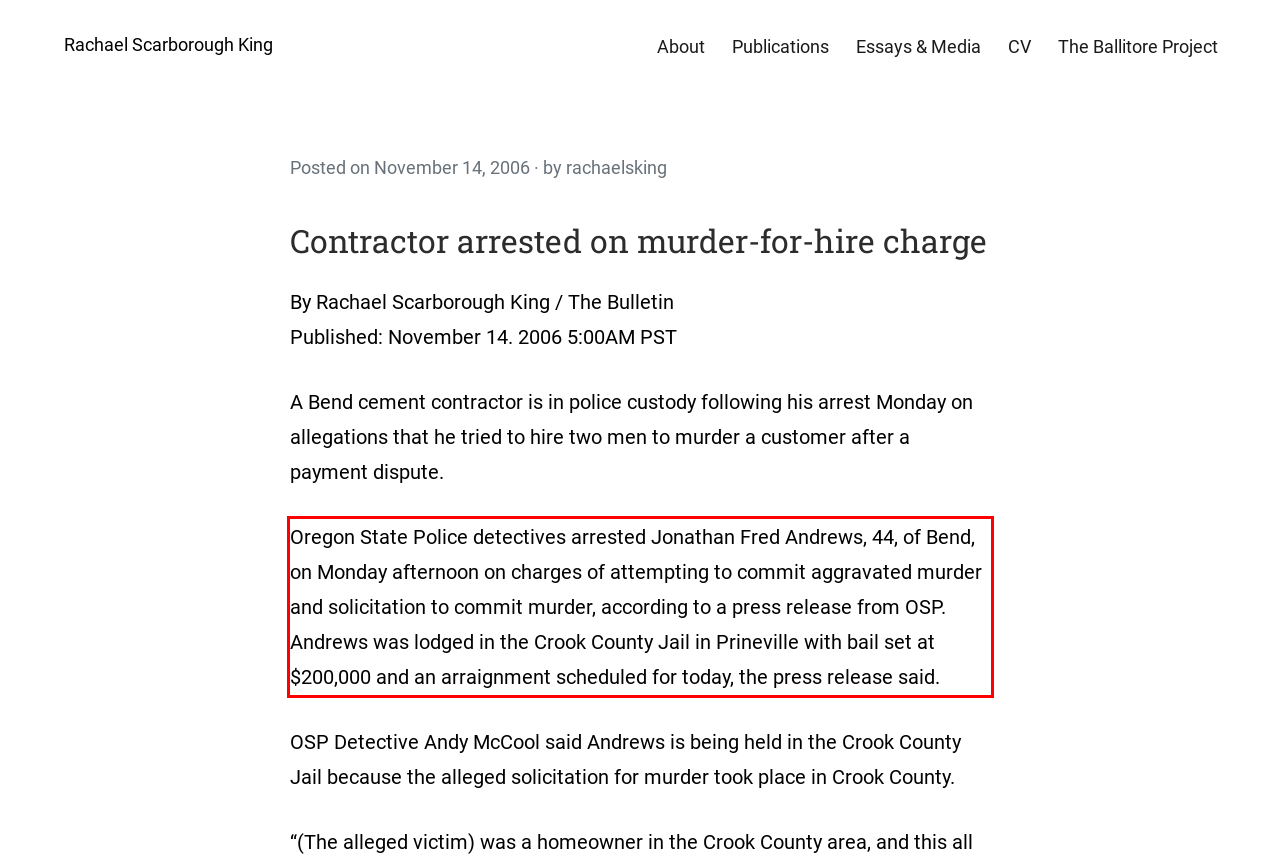Analyze the webpage screenshot and use OCR to recognize the text content in the red bounding box.

Oregon State Police detectives arrested Jonathan Fred Andrews, 44, of Bend, on Monday afternoon on charges of attempting to commit aggravated murder and solicitation to commit murder, according to a press release from OSP. Andrews was lodged in the Crook County Jail in Prineville with bail set at $200,000 and an arraignment scheduled for today, the press release said.